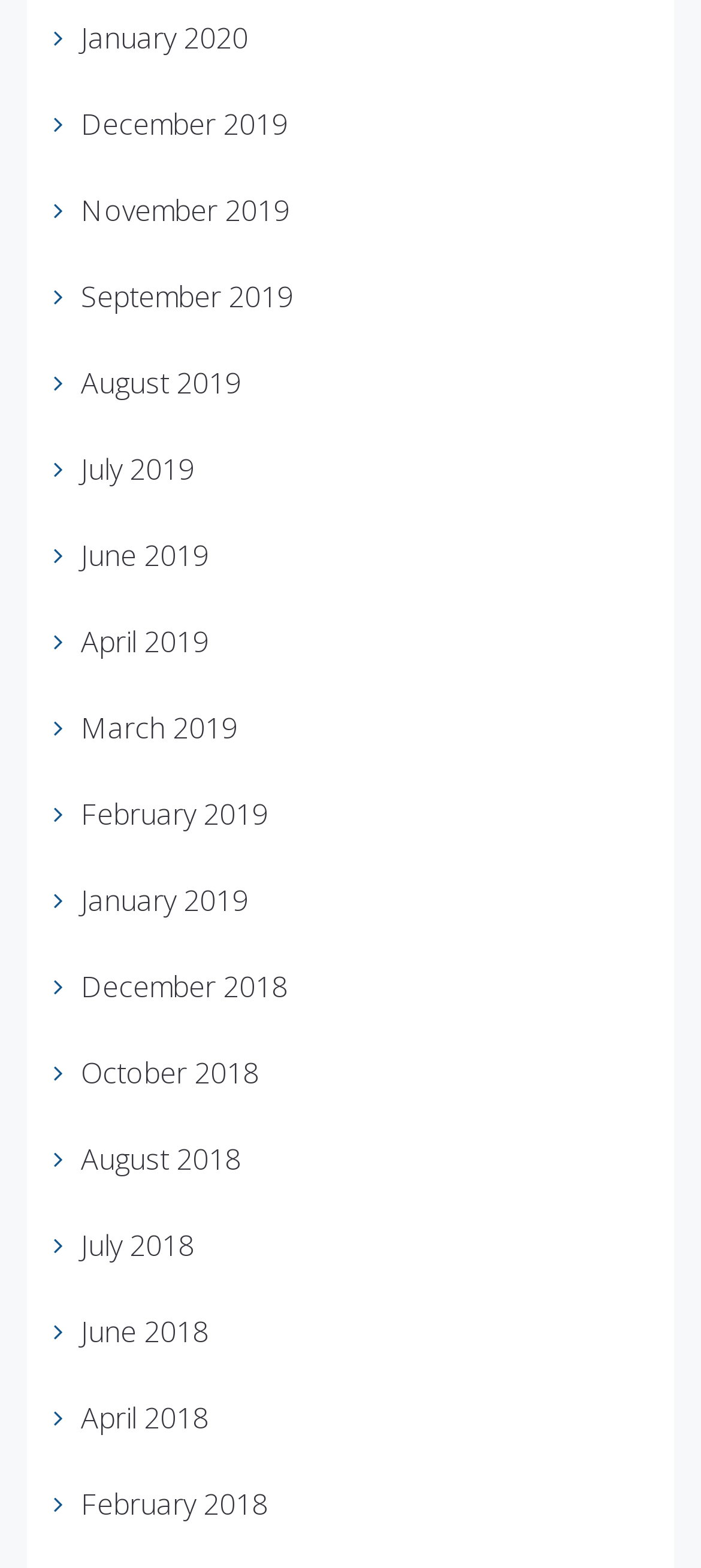Using the information shown in the image, answer the question with as much detail as possible: What is the position of the link 'June 2019'?

By comparing the y1 and y2 coordinates of the links, I determined that the link 'June 2019' is the 7th link from the top.